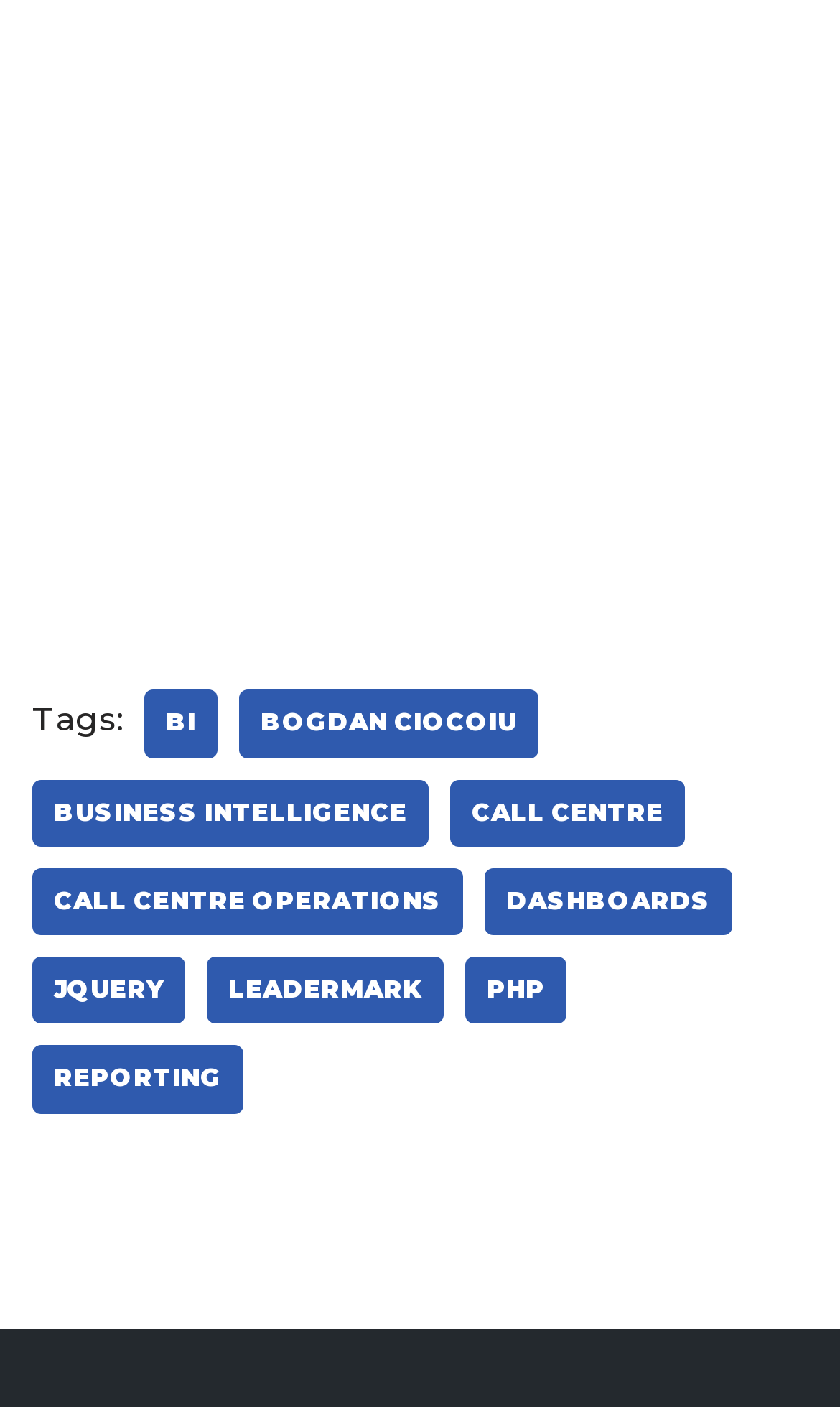Respond with a single word or phrase:
How many links are related to business operations?

3